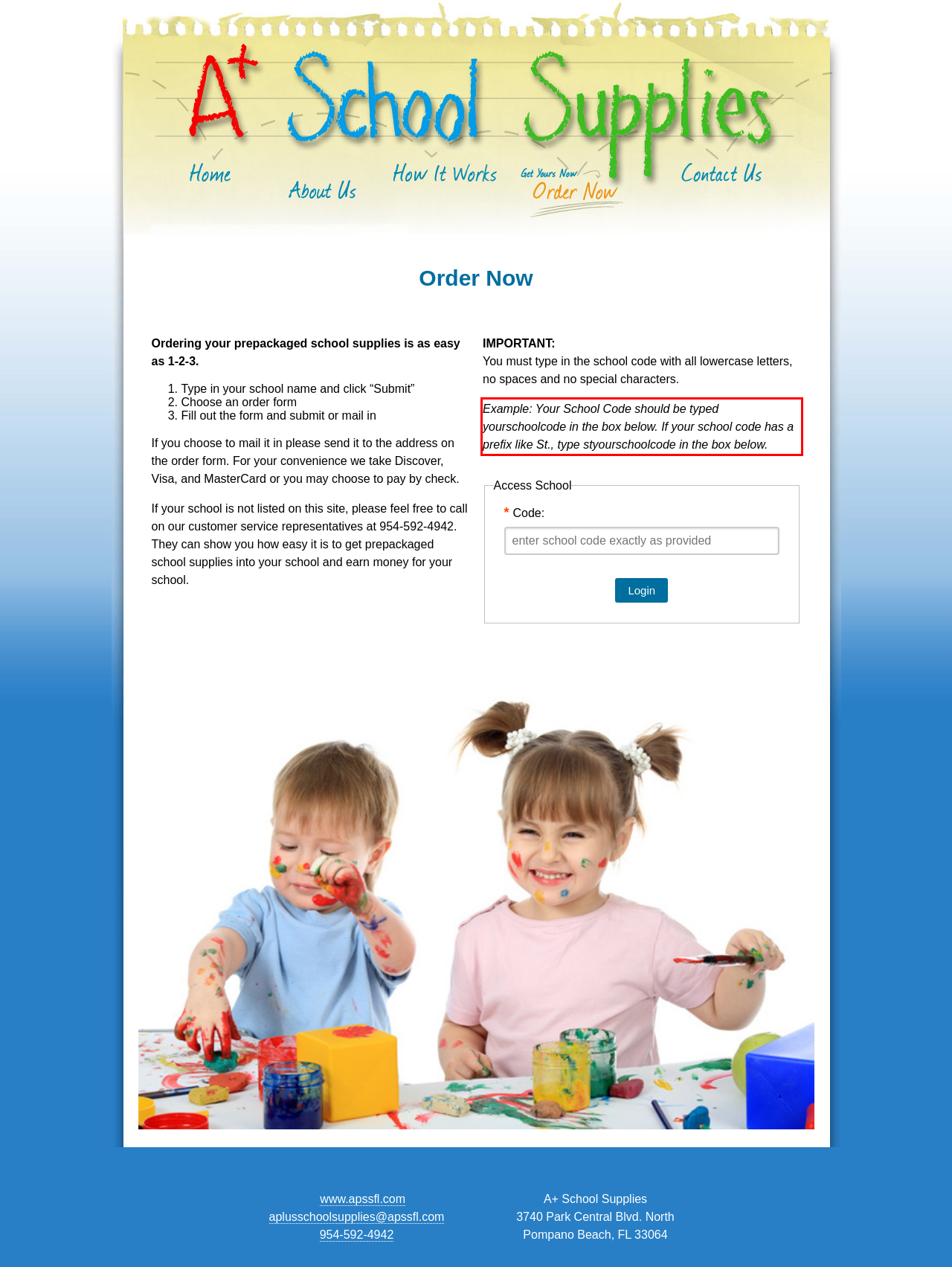You have a screenshot of a webpage with a red bounding box. Use OCR to generate the text contained within this red rectangle.

Example: Your School Code should be typed yourschoolcode in the box below. If your school code has a prefix like St., type styourschoolcode in the box below.